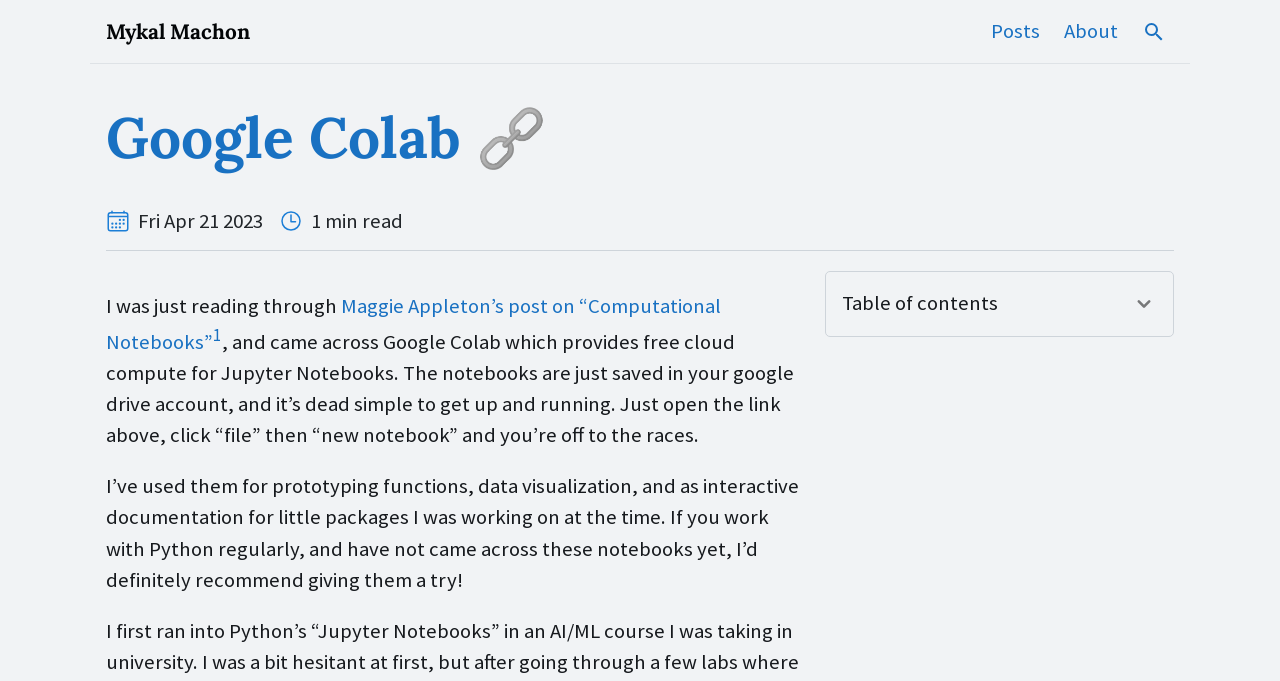From the details in the image, provide a thorough response to the question: What is the topic of the latest article?

The topic of the latest article is Google Colab, as indicated by the heading 'Google Colab 🔗' and the text that follows, which discusses the author's experience with Google Colab.